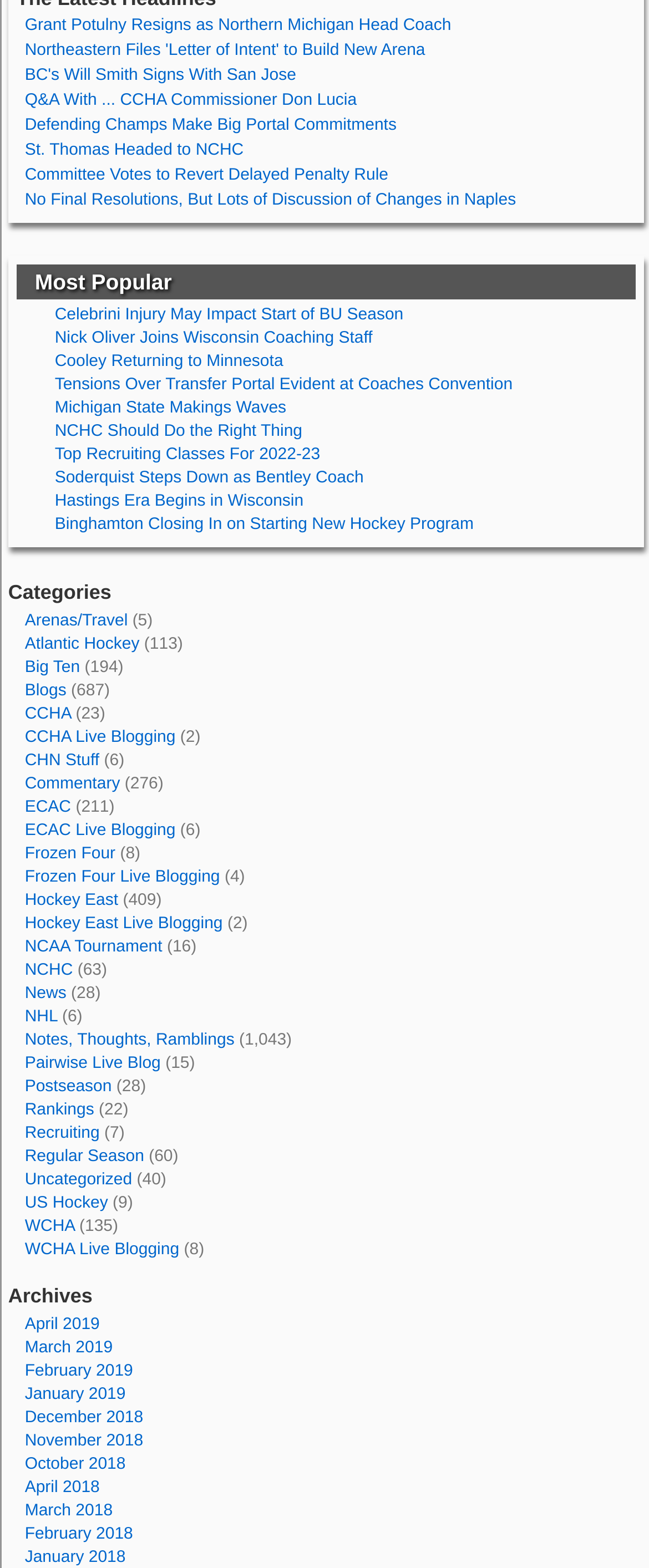Identify the bounding box coordinates necessary to click and complete the given instruction: "Explore the 'CCHA' category".

[0.038, 0.45, 0.162, 0.461]